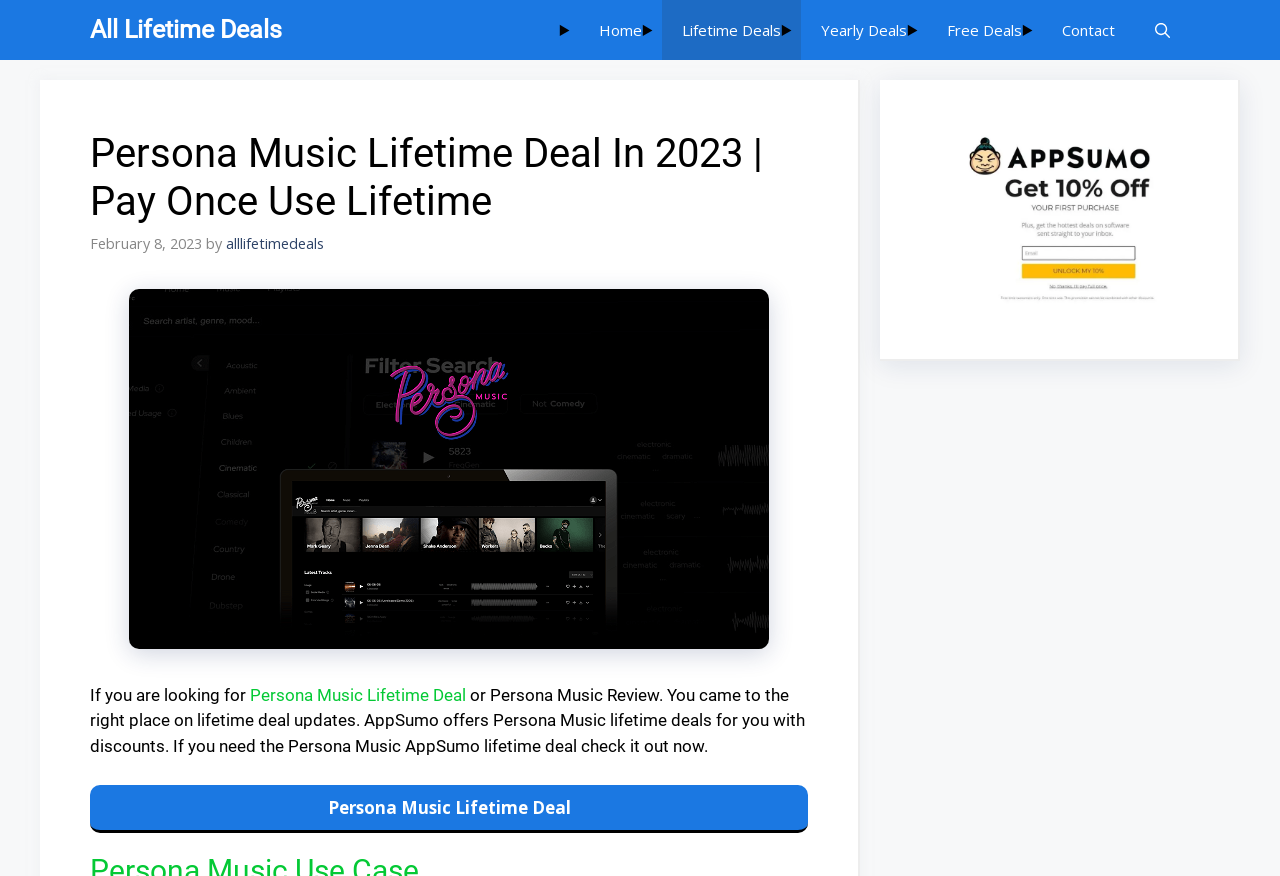Given the element description, predict the bounding box coordinates in the format (top-left x, top-left y, bottom-right x, bottom-right y), using floating point numbers between 0 and 1: Persona Music Lifetime Deal

[0.195, 0.782, 0.364, 0.805]